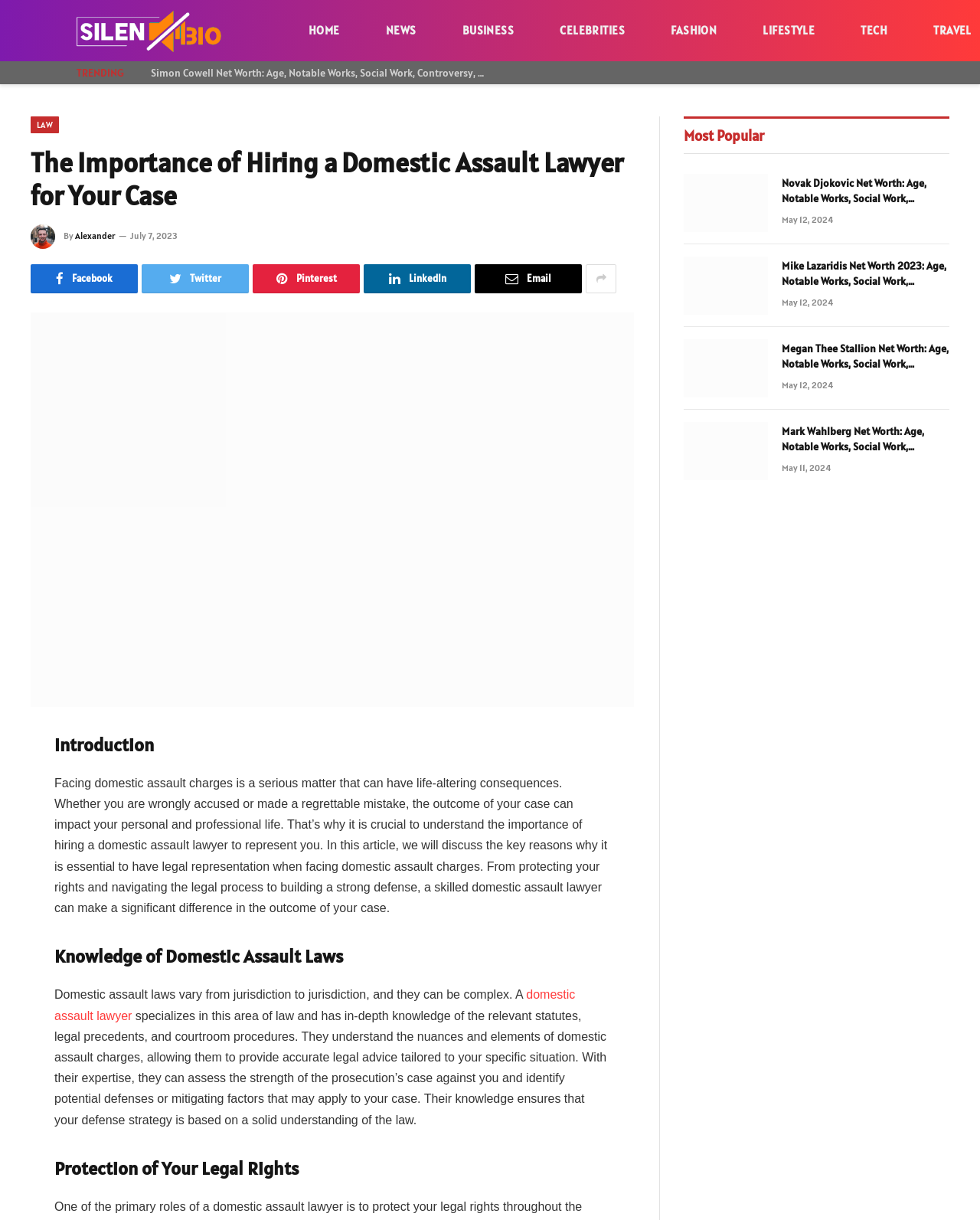Point out the bounding box coordinates of the section to click in order to follow this instruction: "Read the article about Simon Cowell Net Worth".

[0.154, 0.054, 0.505, 0.065]